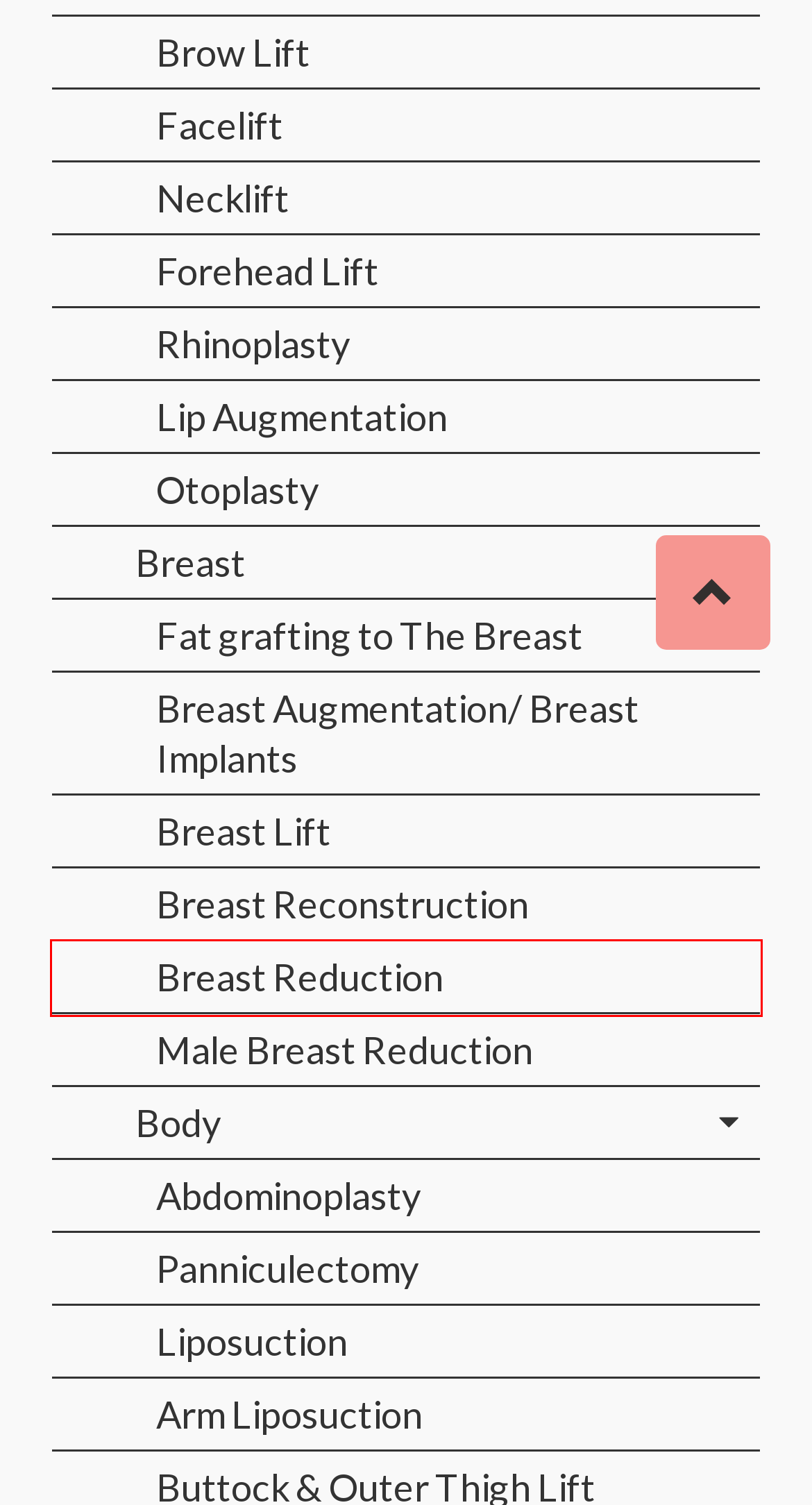You have a screenshot of a webpage, and a red bounding box highlights an element. Select the webpage description that best fits the new page after clicking the element within the bounding box. Options are:
A. Otoplasty | Ear Surgery | Dr. Malcolm Z. Roth | Albany NY
B. Breast Surgery Albany, NY - Malcolm Roth, MD Plastic Surgery
C. Brow Lift | Albany, NY | Malcolm Z. Roth, MD, FACS
D. Facelift in Albany NY | Neck Lift |Malcolm Z. Roth MD FACS
E. Liposuction | Albany, NY | Dr. Malcolm Z. Roth
F. Breast Reduction Surgery in Albany | Malcolm Z. Roth, MD, FACS
G. Breast Lift (Mastopexy) | Albany, NY | Malcolm Z. Roth, MD
H. Abdominoplasty | Albany, NY | Malcolm Z. Roth, MD, FACS

F